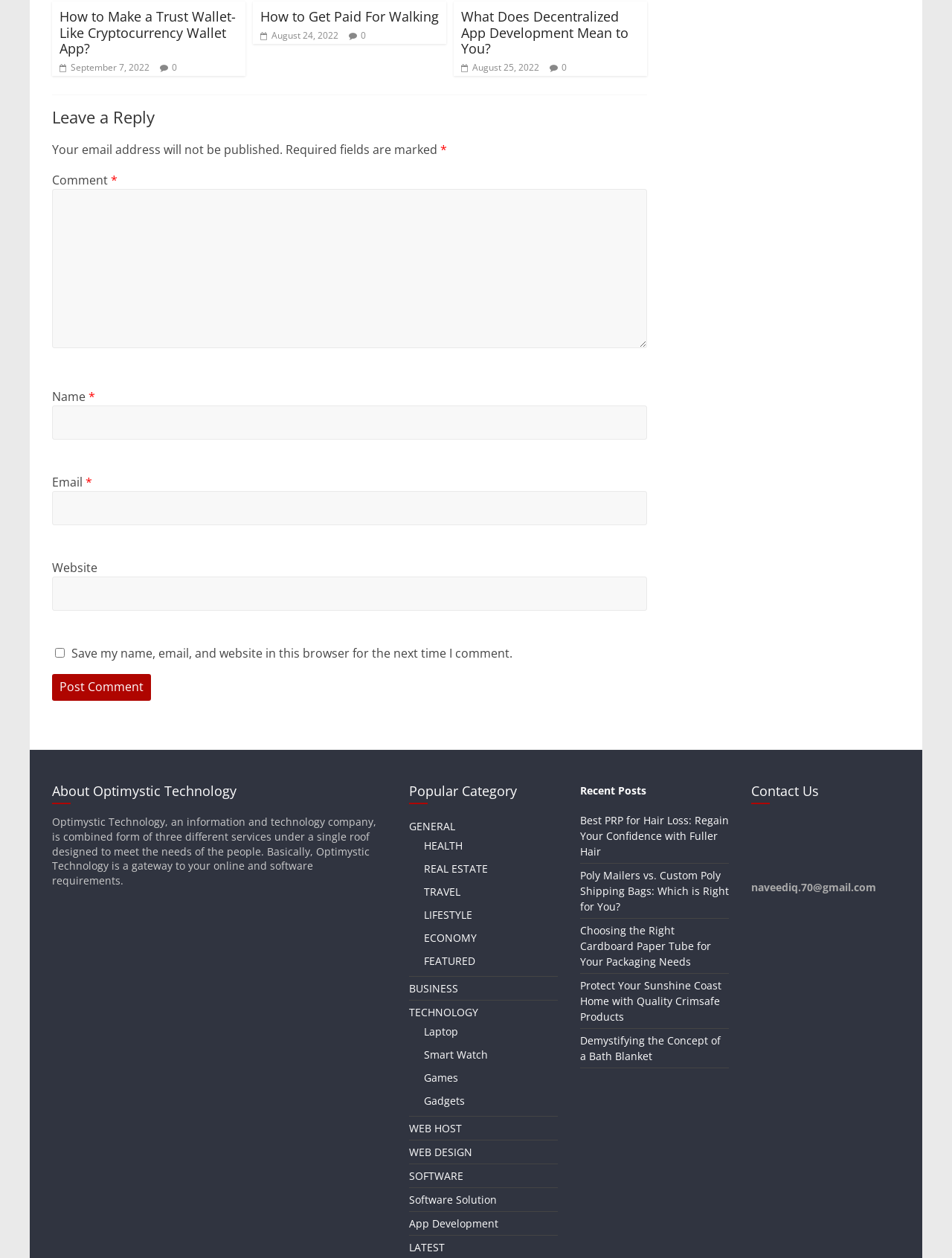Please identify the bounding box coordinates of the region to click in order to complete the given instruction: "Enter a comment in the 'Comment *' textbox". The coordinates should be four float numbers between 0 and 1, i.e., [left, top, right, bottom].

[0.055, 0.15, 0.68, 0.277]